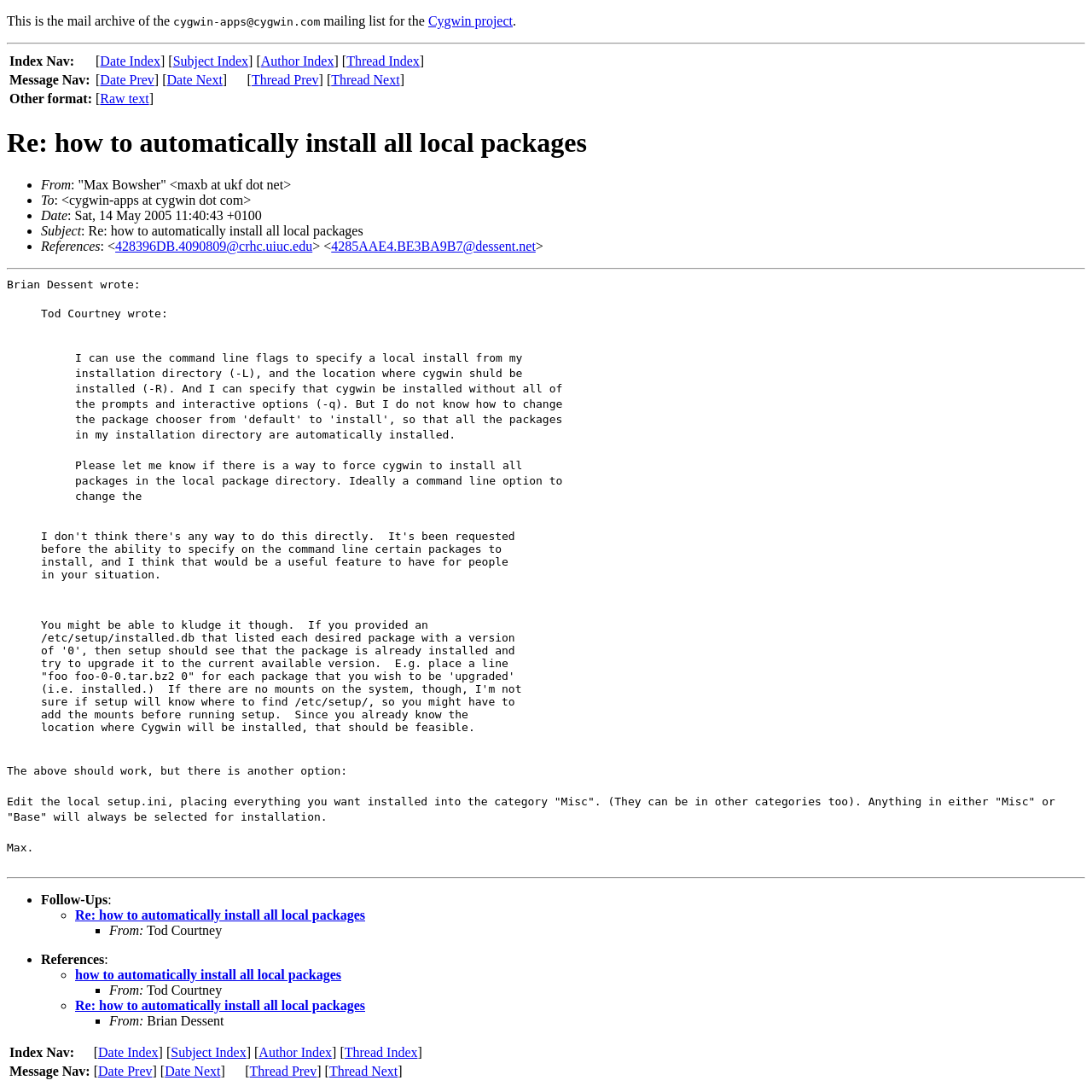Use a single word or phrase to answer the following:
What is the date of the email?

Sat, 14 May 2005 11:40:43 +0100